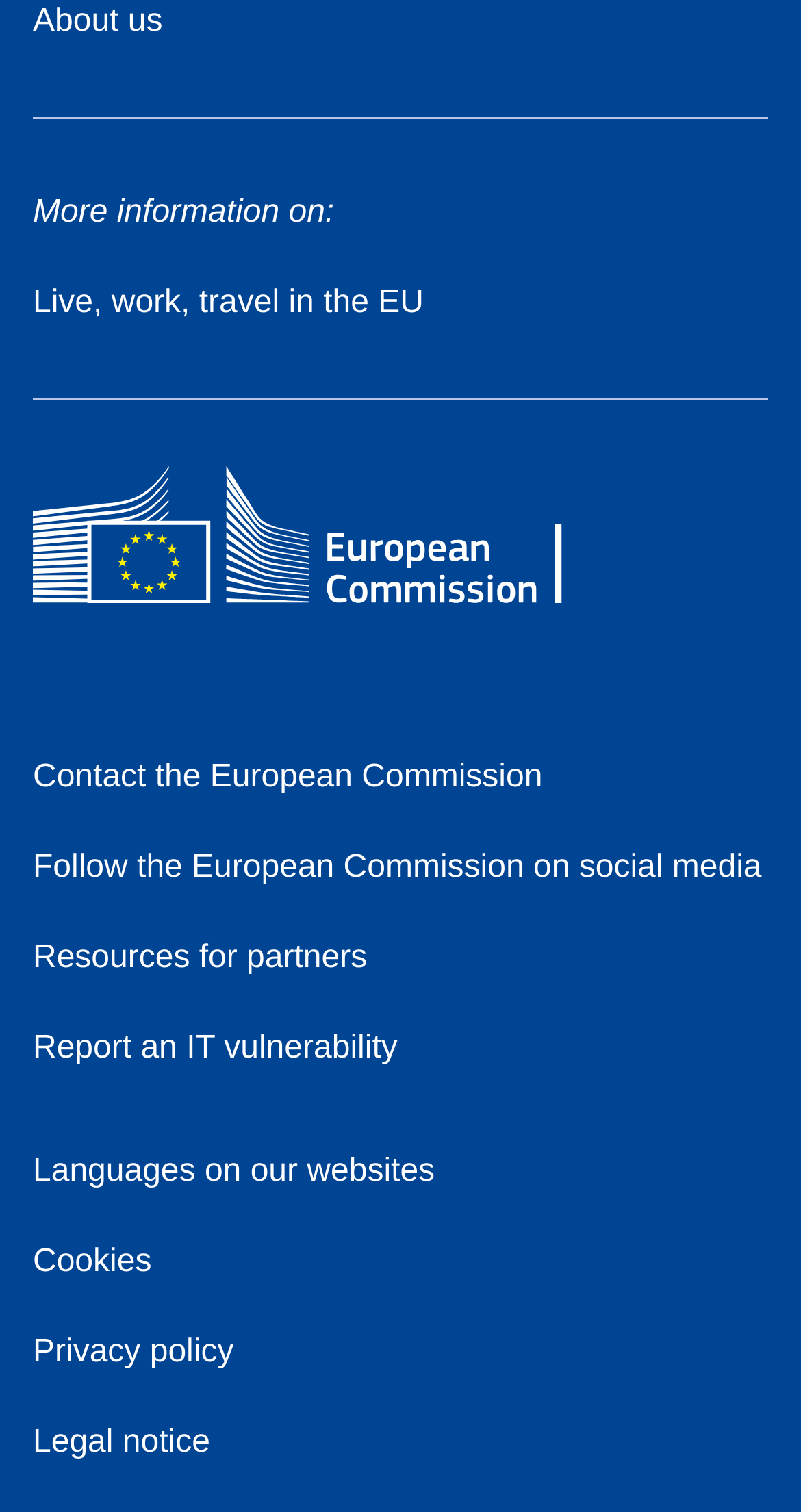Find the bounding box coordinates of the element's region that should be clicked in order to follow the given instruction: "Contact the European Commission". The coordinates should consist of four float numbers between 0 and 1, i.e., [left, top, right, bottom].

[0.041, 0.503, 0.677, 0.526]